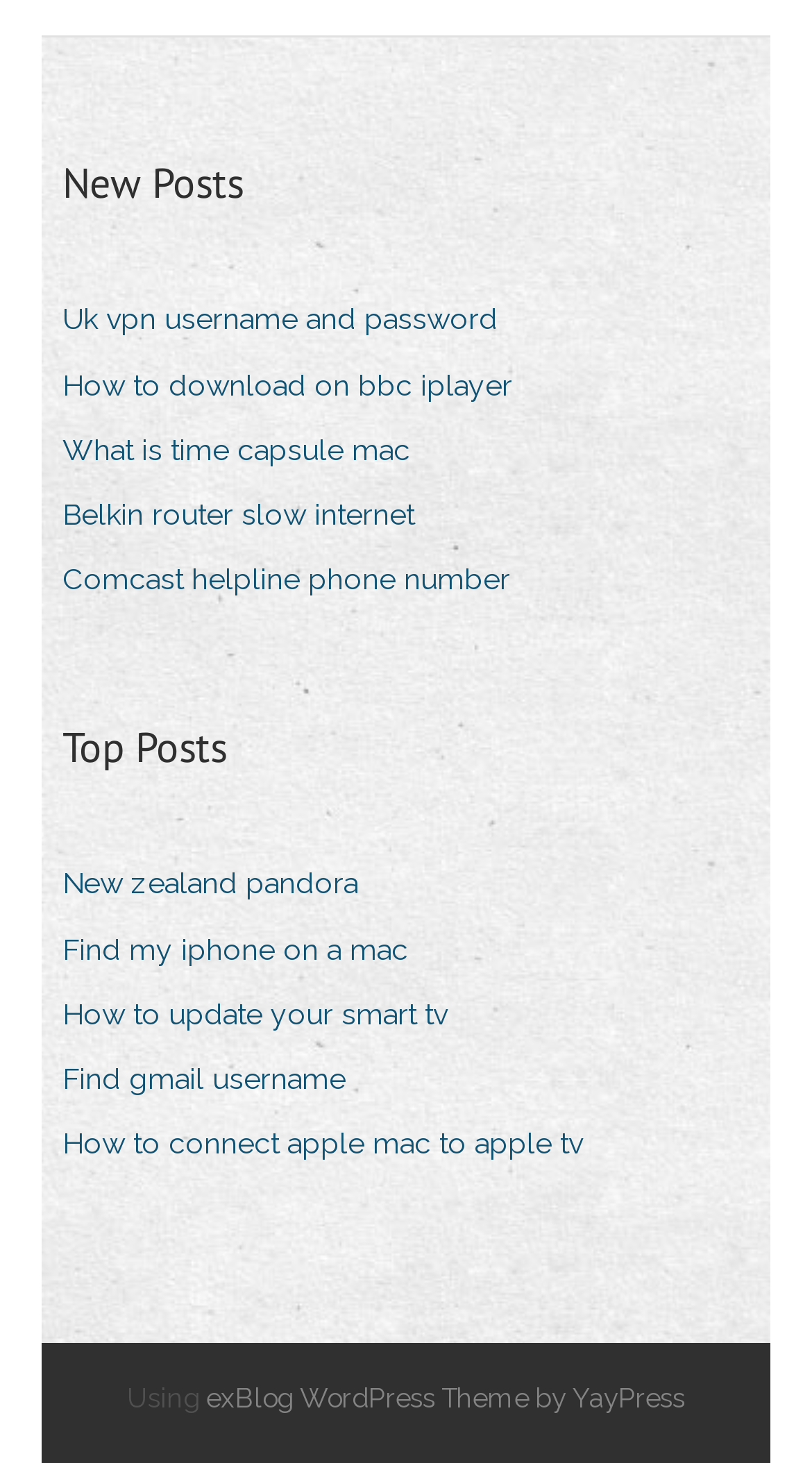Identify the bounding box coordinates of the region I need to click to complete this instruction: "Check out exBlog WordPress Theme by YayPress".

[0.254, 0.945, 0.844, 0.967]